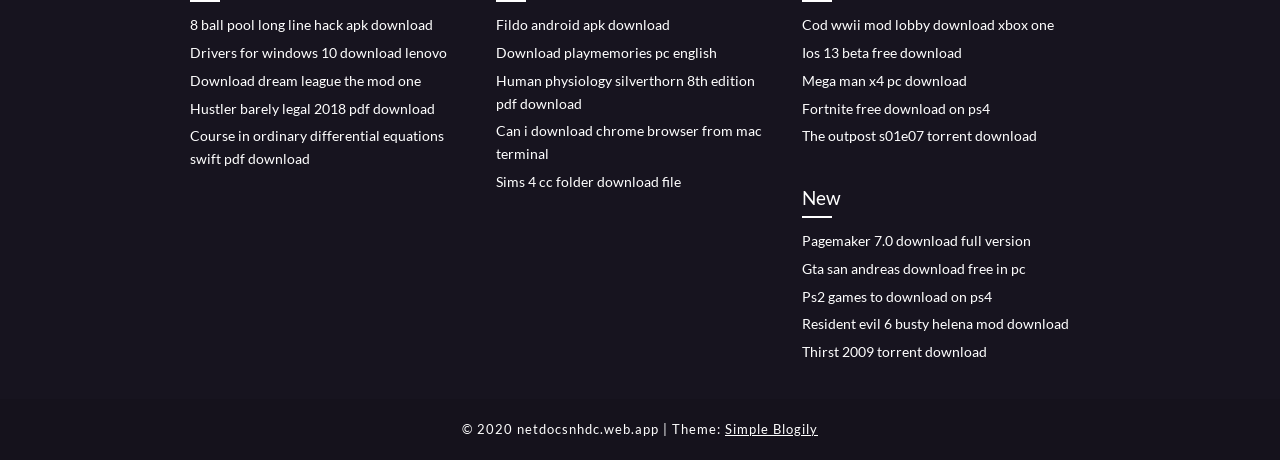Please find the bounding box coordinates for the clickable element needed to perform this instruction: "download fildo android apk".

[0.388, 0.036, 0.523, 0.073]